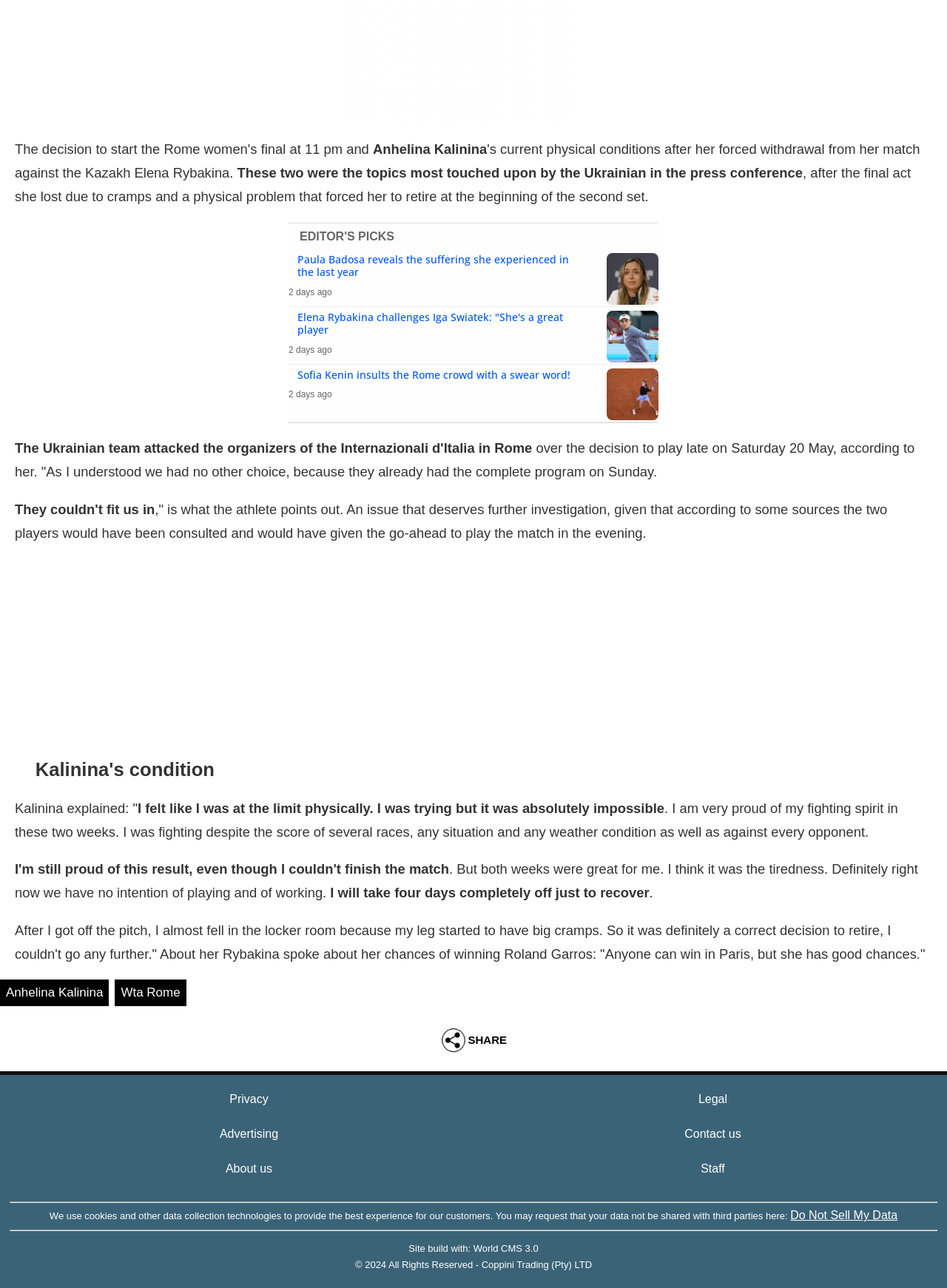Calculate the bounding box coordinates of the UI element given the description: "Do Not Sell My Data".

[0.835, 0.939, 0.948, 0.948]